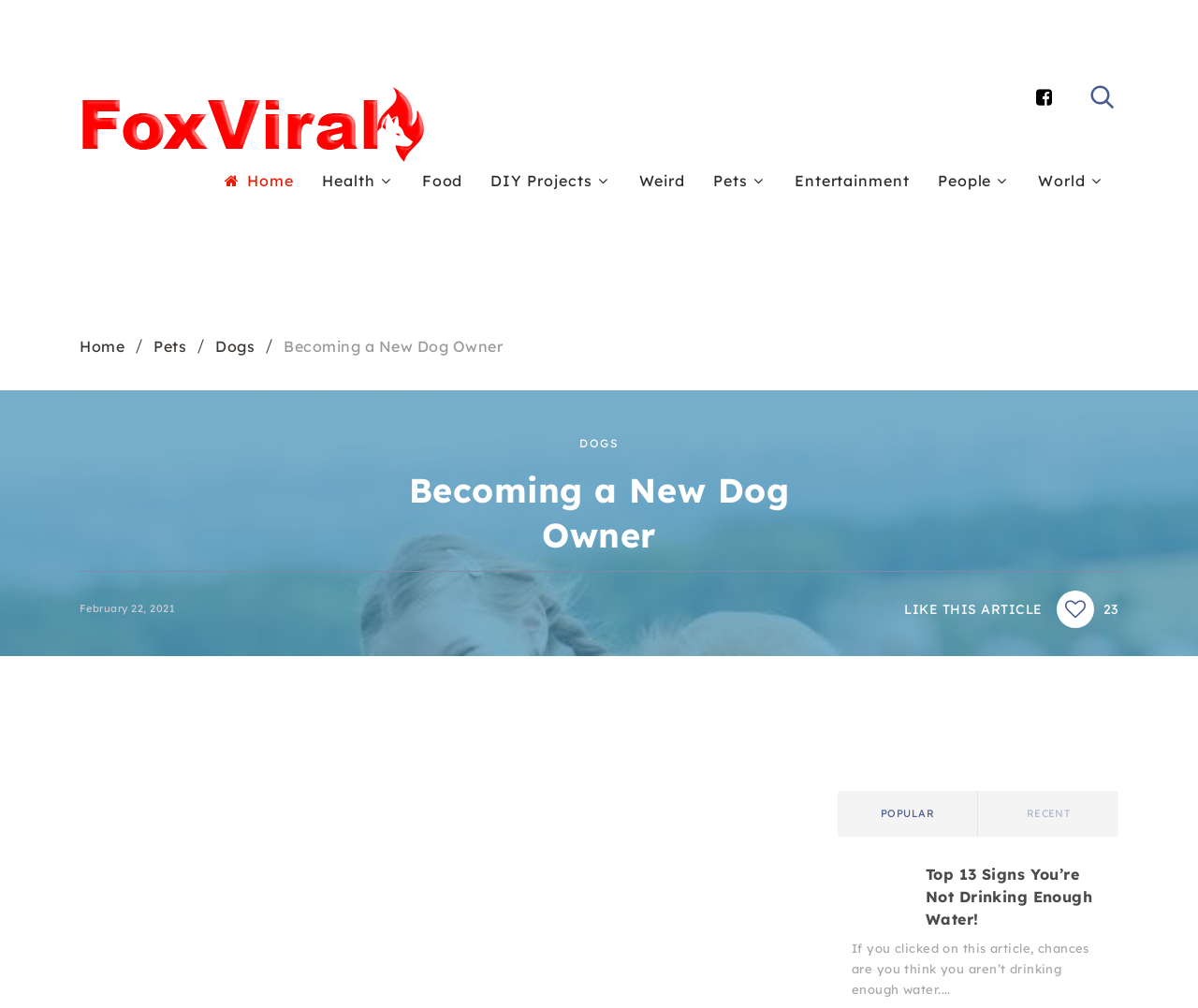Identify the bounding box coordinates for the element that needs to be clicked to fulfill this instruction: "Go to Home page". Provide the coordinates in the format of four float numbers between 0 and 1: [left, top, right, bottom].

[0.187, 0.168, 0.245, 0.19]